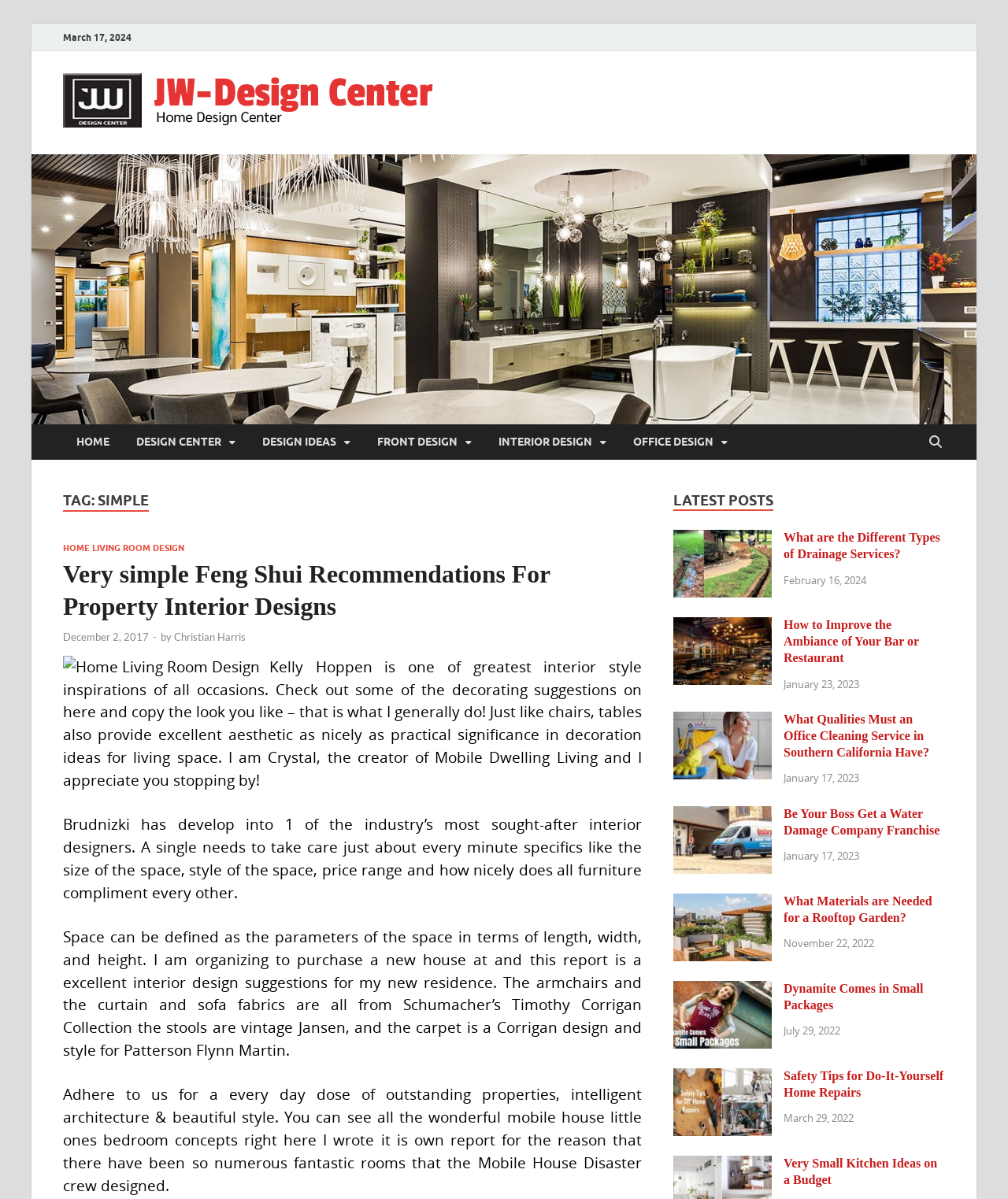How many latest posts are displayed on the webpage?
Give a one-word or short phrase answer based on the image.

9